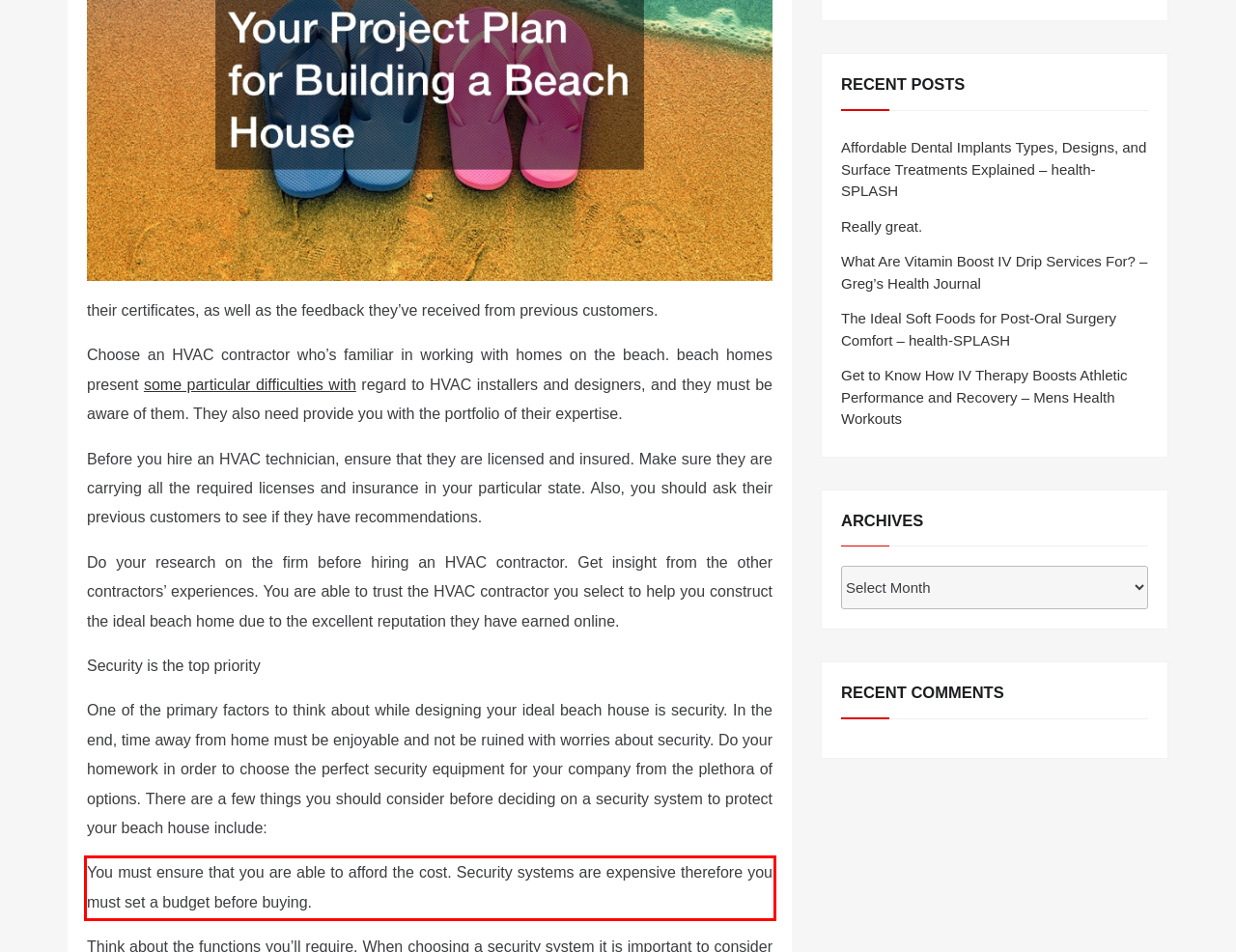Examine the screenshot of the webpage, locate the red bounding box, and perform OCR to extract the text contained within it.

You must ensure that you are able to afford the cost. Security systems are expensive therefore you must set a budget before buying.